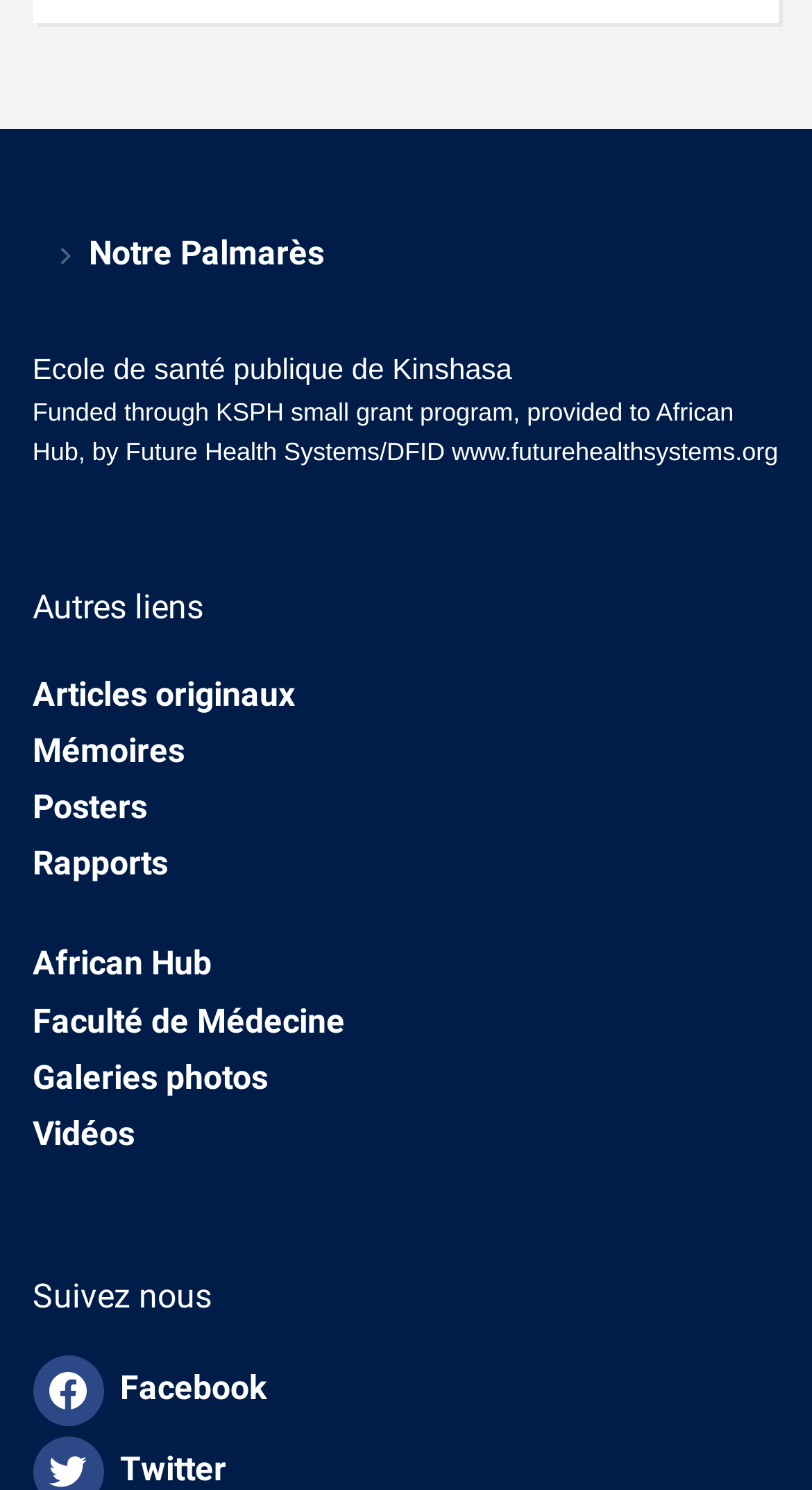Carefully observe the image and respond to the question with a detailed answer:
What is the last link in the 'Suivez nous' section?

I looked at the last link element under the heading 'Suivez nous', which has the text ' Twitter'.